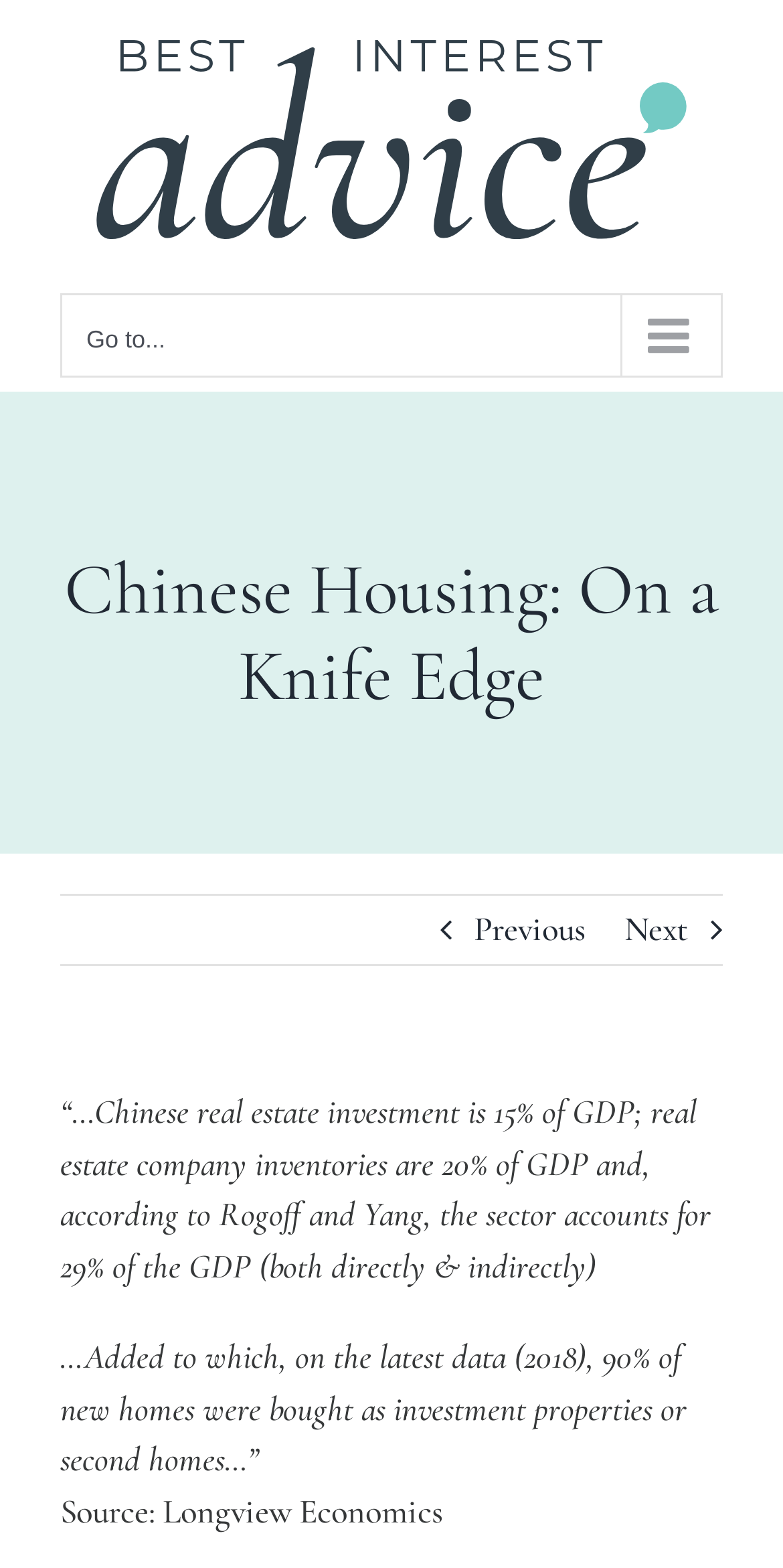Create a detailed narrative of the webpage’s visual and textual elements.

The webpage is about the concern of the China property bubble and its impact on the rest of the world. At the top left of the page, there is a logo of BestInterestAdvice, which is a clickable link. Next to the logo, there is a main menu button for mobile devices. 

Below the logo and the menu button, there is a page title bar that spans the entire width of the page. Within this bar, there is a heading that reads "Chinese Housing: On a Knife Edge". On the right side of the heading, there are two links, "Previous" and "Next", which are likely navigation buttons for the article.

The main content of the webpage is a series of paragraphs that discuss the Chinese real estate market. The first paragraph mentions that Chinese real estate investment accounts for 15% of GDP, and that real estate company inventories are 20% of GDP. It also cites a source, Rogoff and Yang, which states that the sector accounts for 29% of GDP. 

Below this paragraph, there is another paragraph that adds to the discussion, stating that 90% of new homes were bought as investment properties or second homes, according to the latest data from 2018. This paragraph is followed by a source citation, "Source: Longview Economics", which is placed at the bottom of the page.